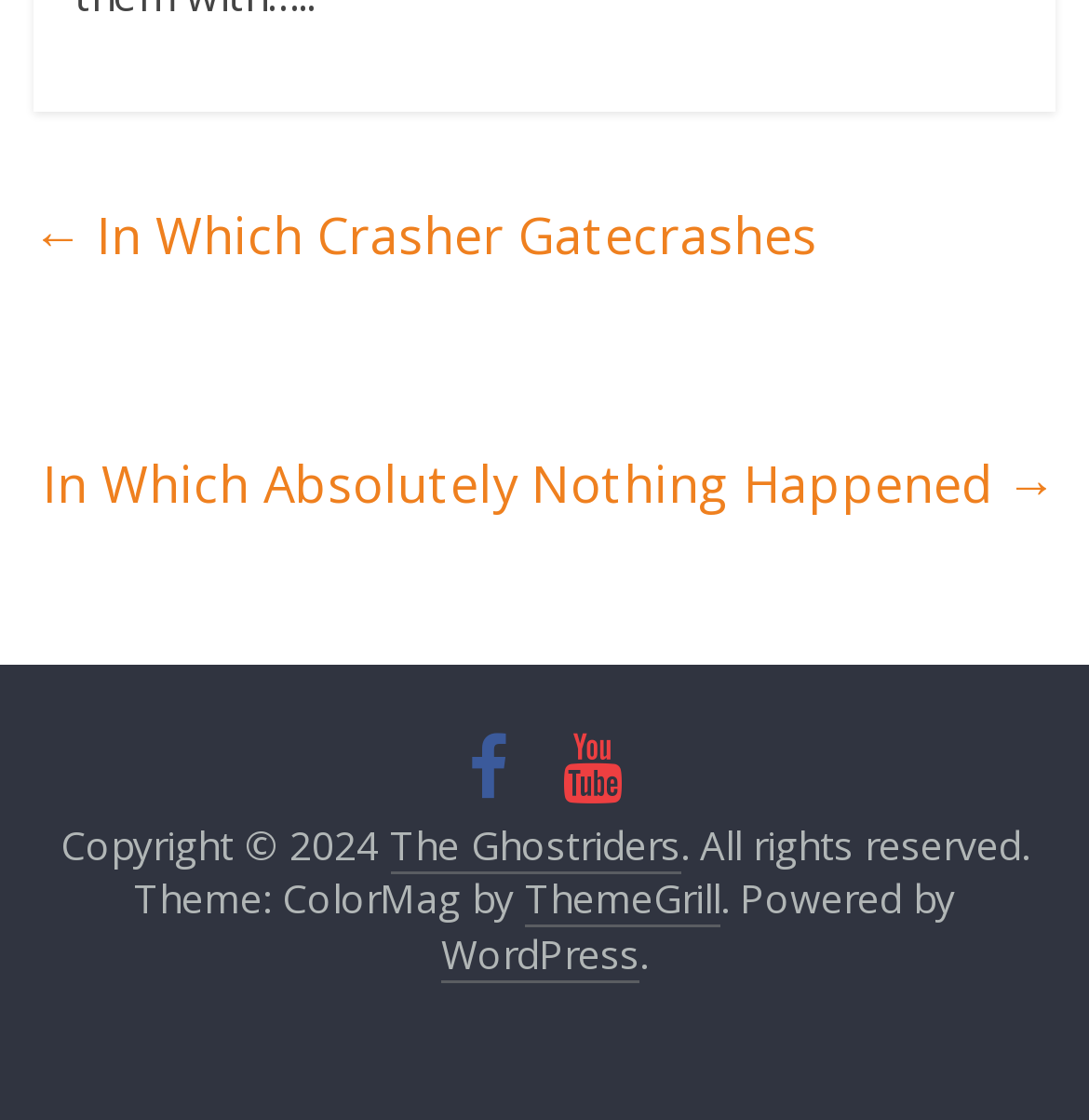What is the theme of the webpage?
Give a one-word or short phrase answer based on the image.

ColorMag